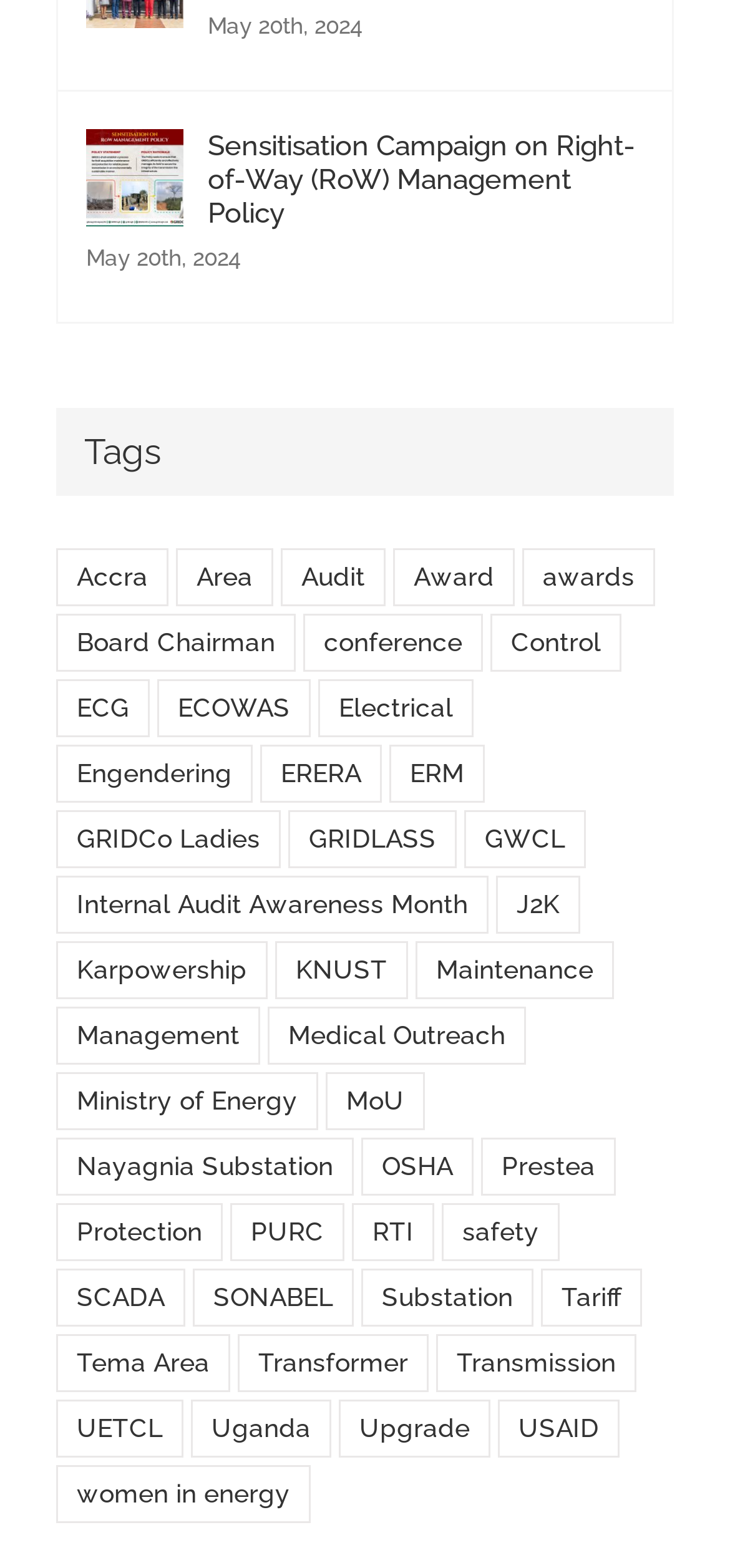Find the bounding box coordinates for the area that should be clicked to accomplish the instruction: "Click on the link 'Sensitisation Campaign on Right-of-Way (RoW) Management Policy'".

[0.118, 0.092, 0.251, 0.113]